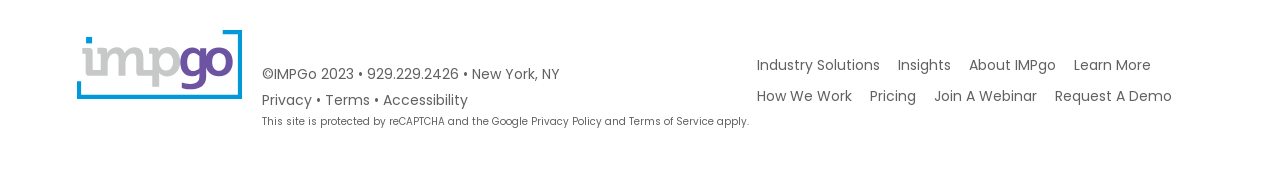Please locate the clickable area by providing the bounding box coordinates to follow this instruction: "learn about IMPgo's industry solutions".

[0.587, 0.286, 0.691, 0.464]